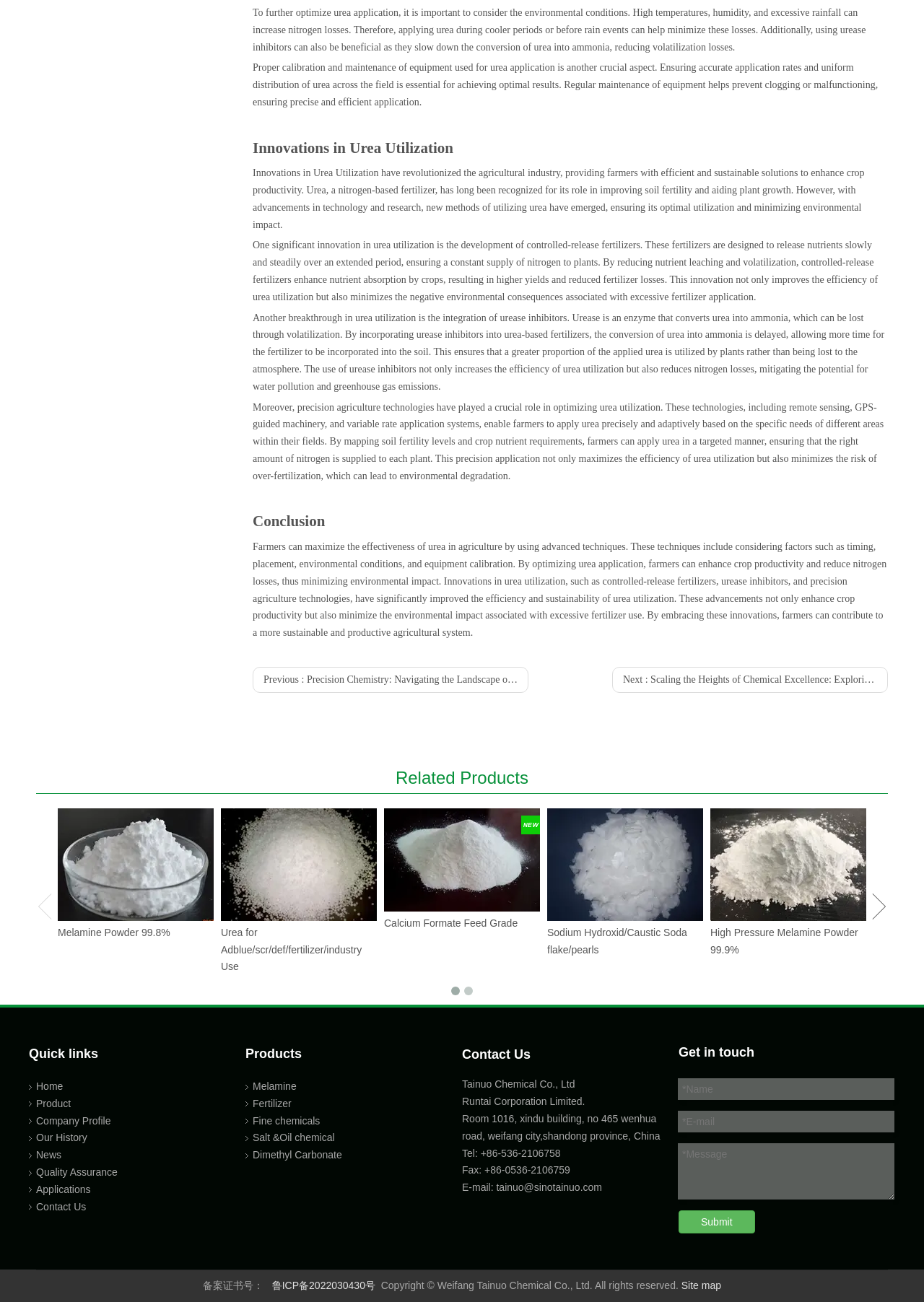Point out the bounding box coordinates of the section to click in order to follow this instruction: "Click the 'Next' link".

[0.662, 0.512, 0.961, 0.532]